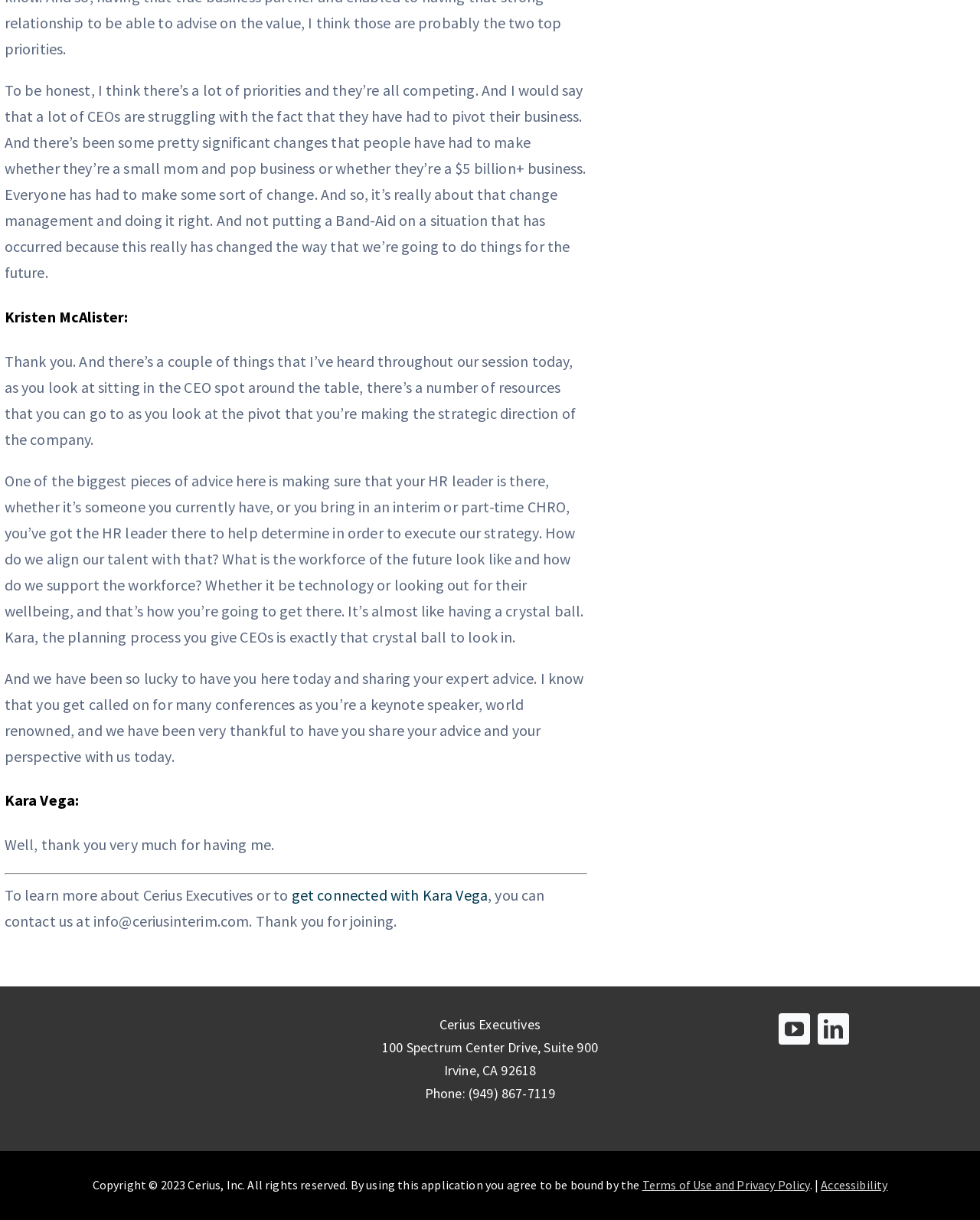How can one contact Cerius Executives?
Look at the image and construct a detailed response to the question.

The webpage provides an email address, info@ceriusinterim.com, which can be used to contact Cerius Executives.